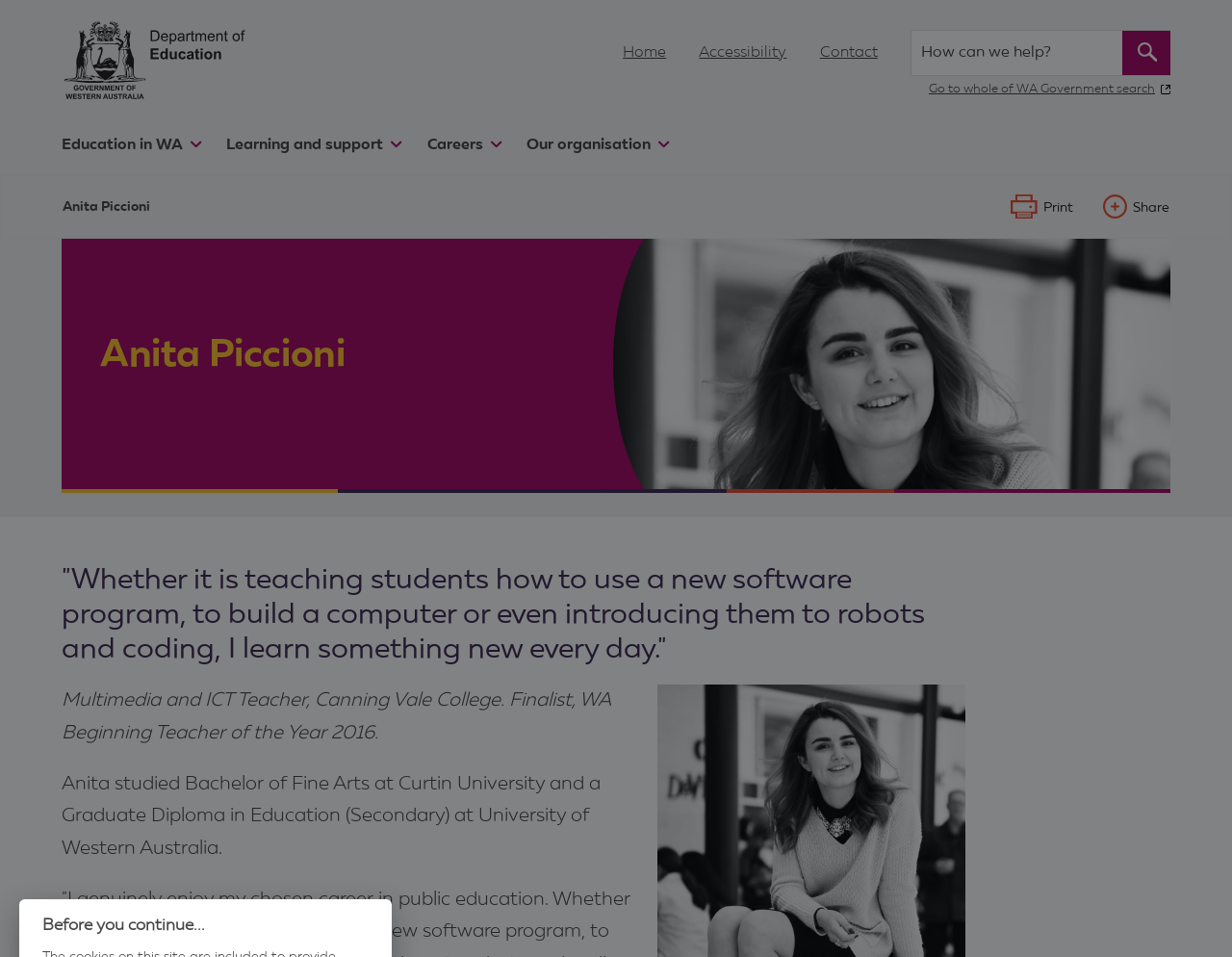Give a detailed account of the webpage, highlighting key information.

The webpage is about Anita Piccioni, a Multimedia and ICT Teacher at Canning Vale College. At the top left corner, there is a Department of Education logo, which is a link. Next to it, there is a search bar with a magnifying glass icon. Below the search bar, there are three links: "Home", "Accessibility", and "Contact".

On the top navigation menu, there are four main links: "Education in WA", "Learning and support", "Careers", and "Our organisation". Each of these links has a dropdown menu. Below the navigation menu, there is a breadcrumb navigation with the text "Anita Piccioni" and two buttons, "Print" and "Share", on the right side.

The main content of the webpage is divided into two sections. The first section has a heading "Anita Piccioni" and a quote from Anita about her teaching experience. The second section has three paragraphs of text, describing Anita's profession, her awards, and her educational background.

At the bottom of the page, there is a heading "Before you continue..." which seems to be a warning or a notice to the users.